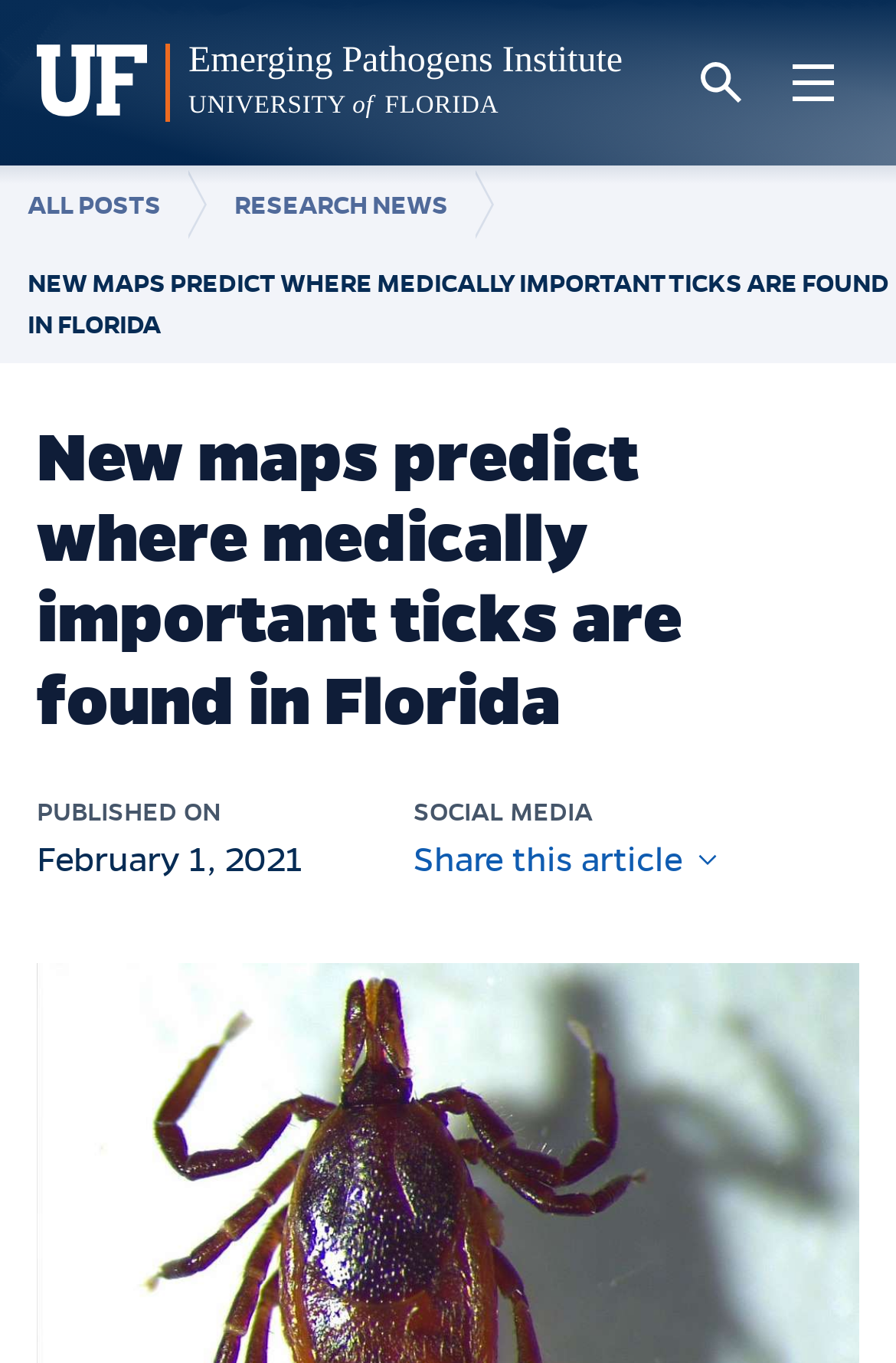Determine the title of the webpage and give its text content.

New maps predict where medically important ticks are found in Florida